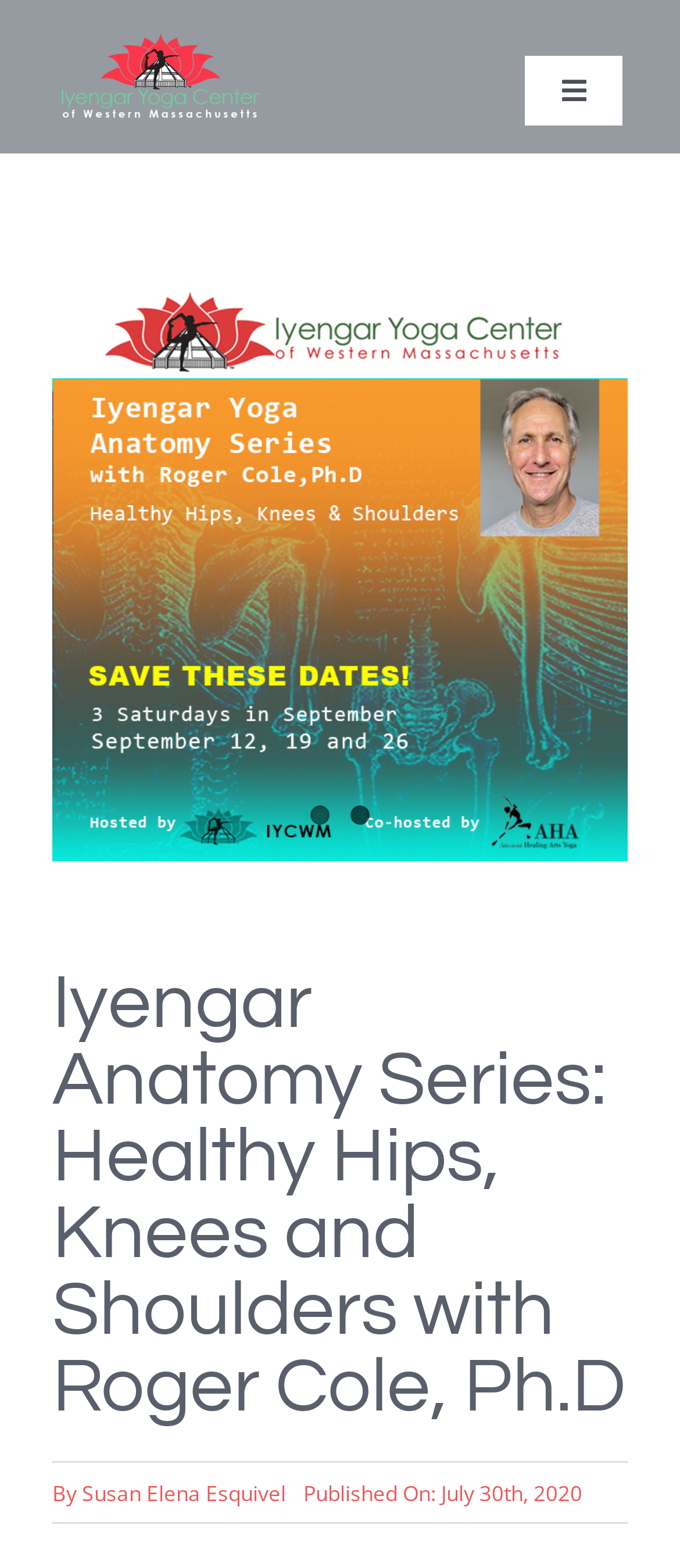Pinpoint the bounding box coordinates for the area that should be clicked to perform the following instruction: "Go to the About page".

[0.0, 0.08, 1.0, 0.152]